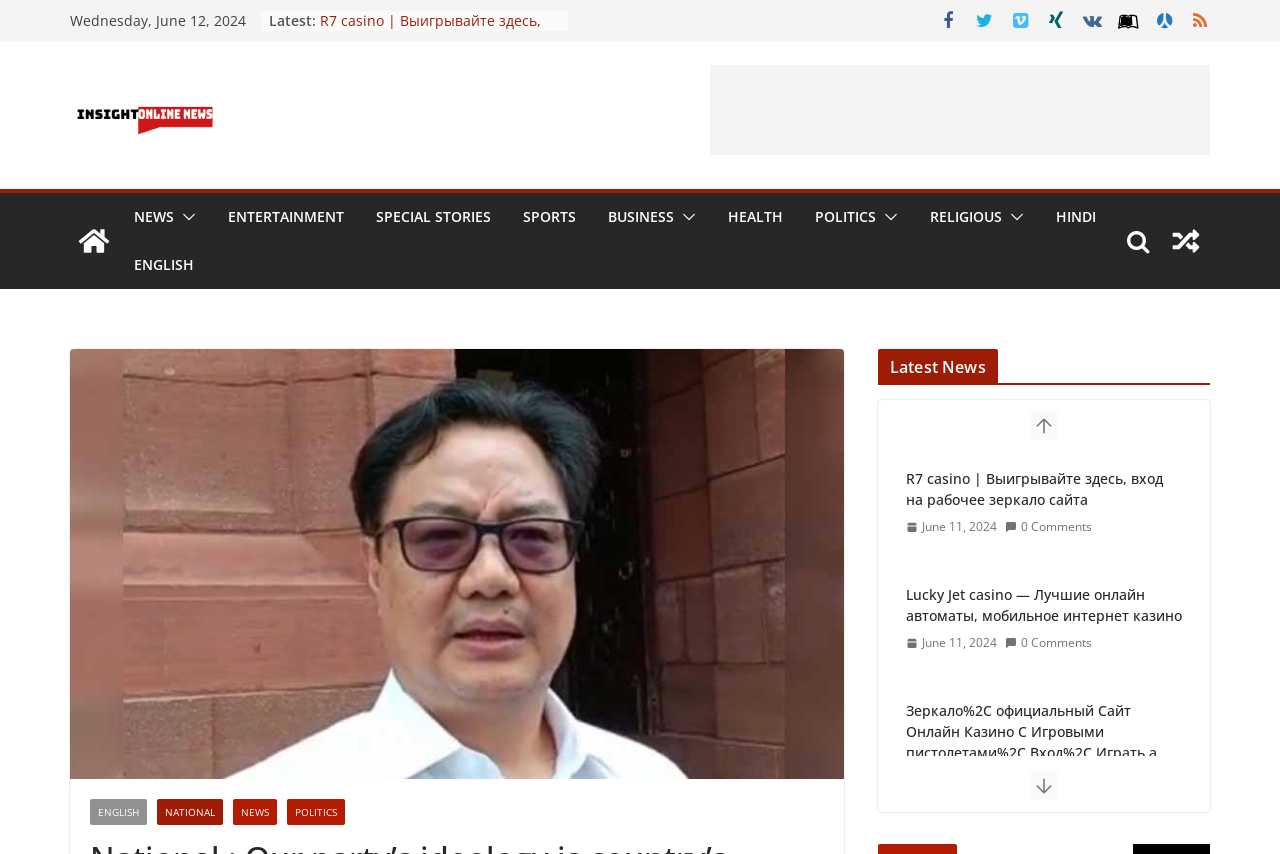How many social media links are there at the top right corner of the webpage?
Analyze the screenshot and provide a detailed answer to the question.

I counted the number of link elements with icons at the top right corner of the webpage, and found 7 of them.